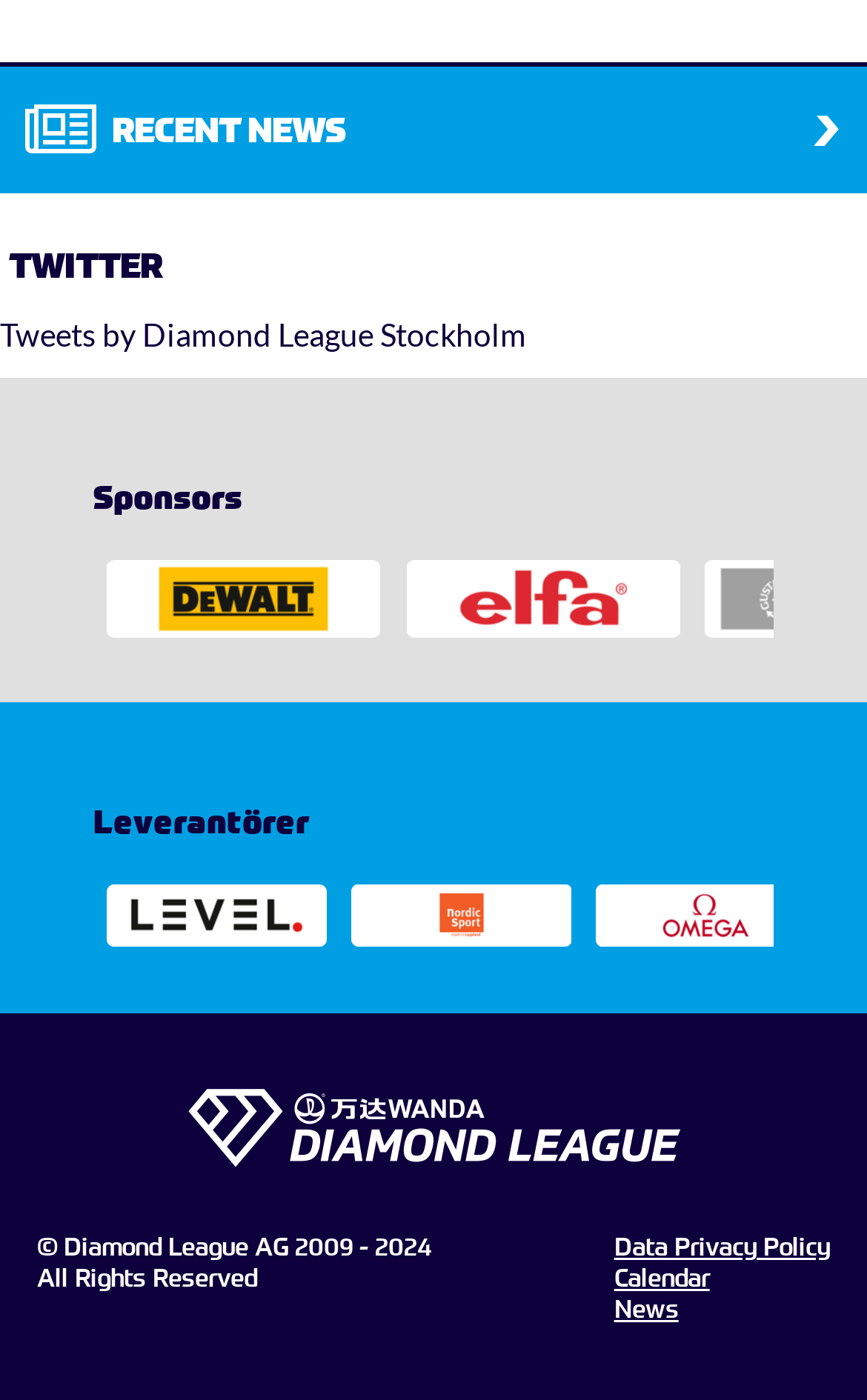What is the name of the social media platform?
Using the image, elaborate on the answer with as much detail as possible.

I found the answer by looking at the StaticText element with the text 'TWITTER' at coordinates [0.01, 0.174, 0.187, 0.207]. This suggests that the webpage is referencing the social media platform Twitter.